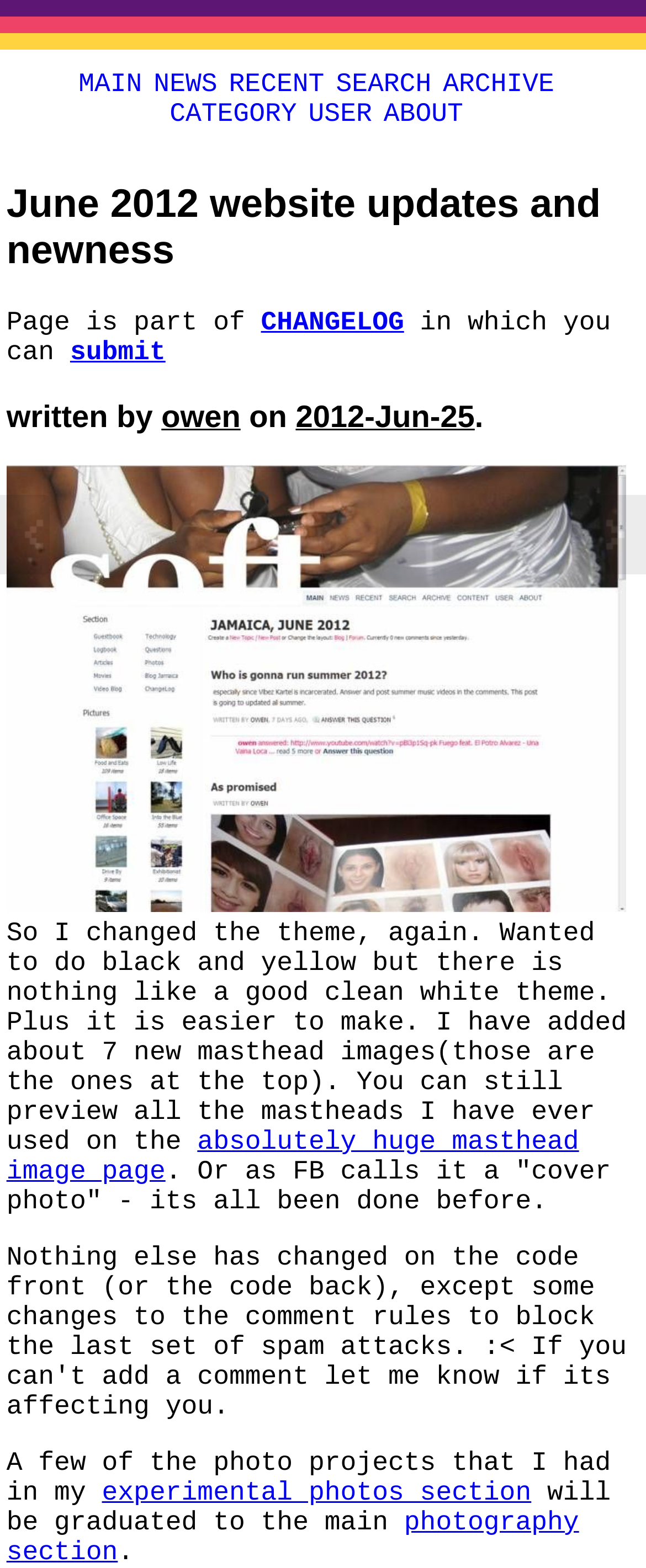Provide the bounding box coordinates for the area that should be clicked to complete the instruction: "view recent updates".

[0.352, 0.043, 0.505, 0.064]